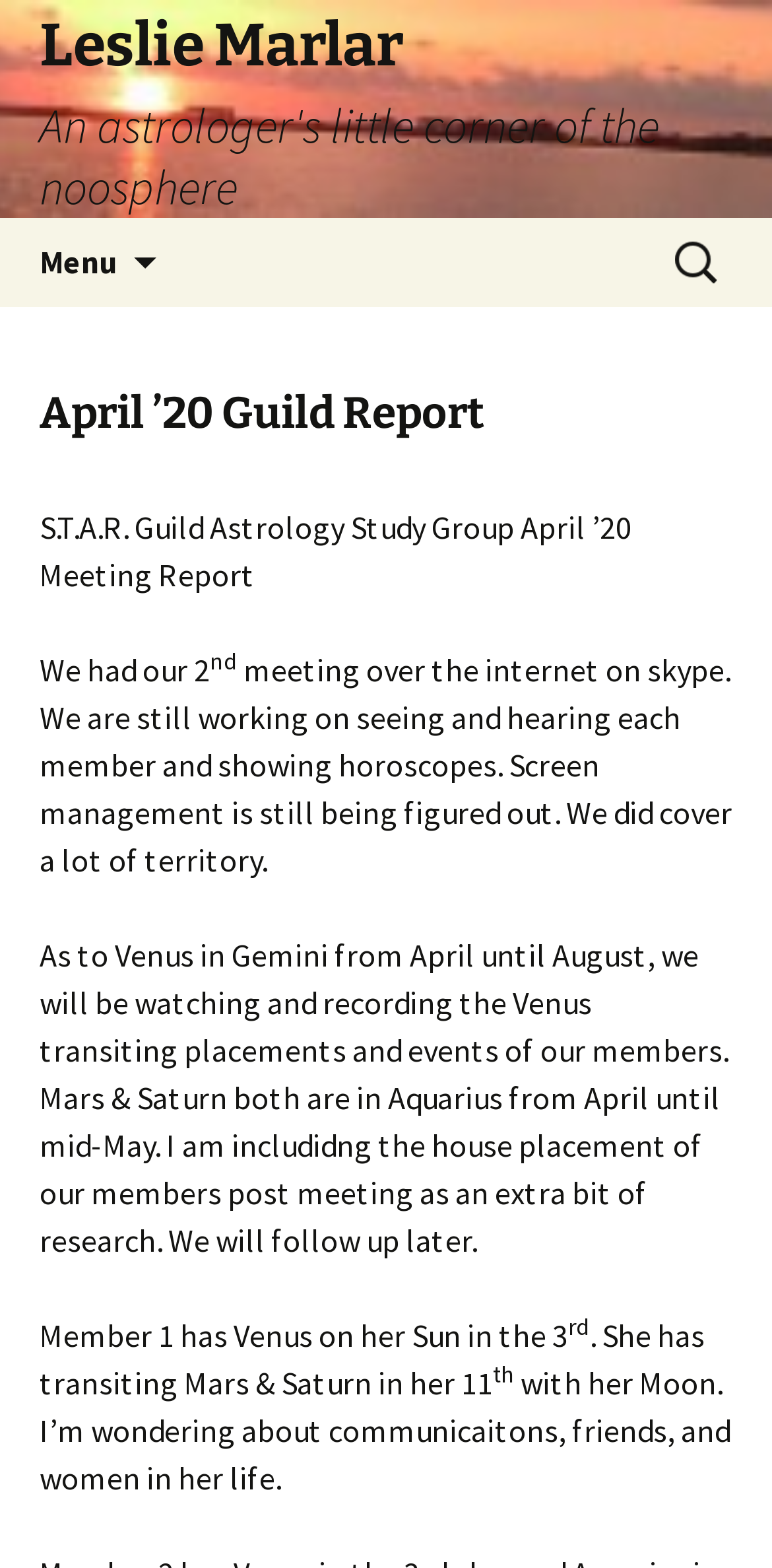Respond to the question below with a single word or phrase:
How many members are mentioned in the report?

At least 1